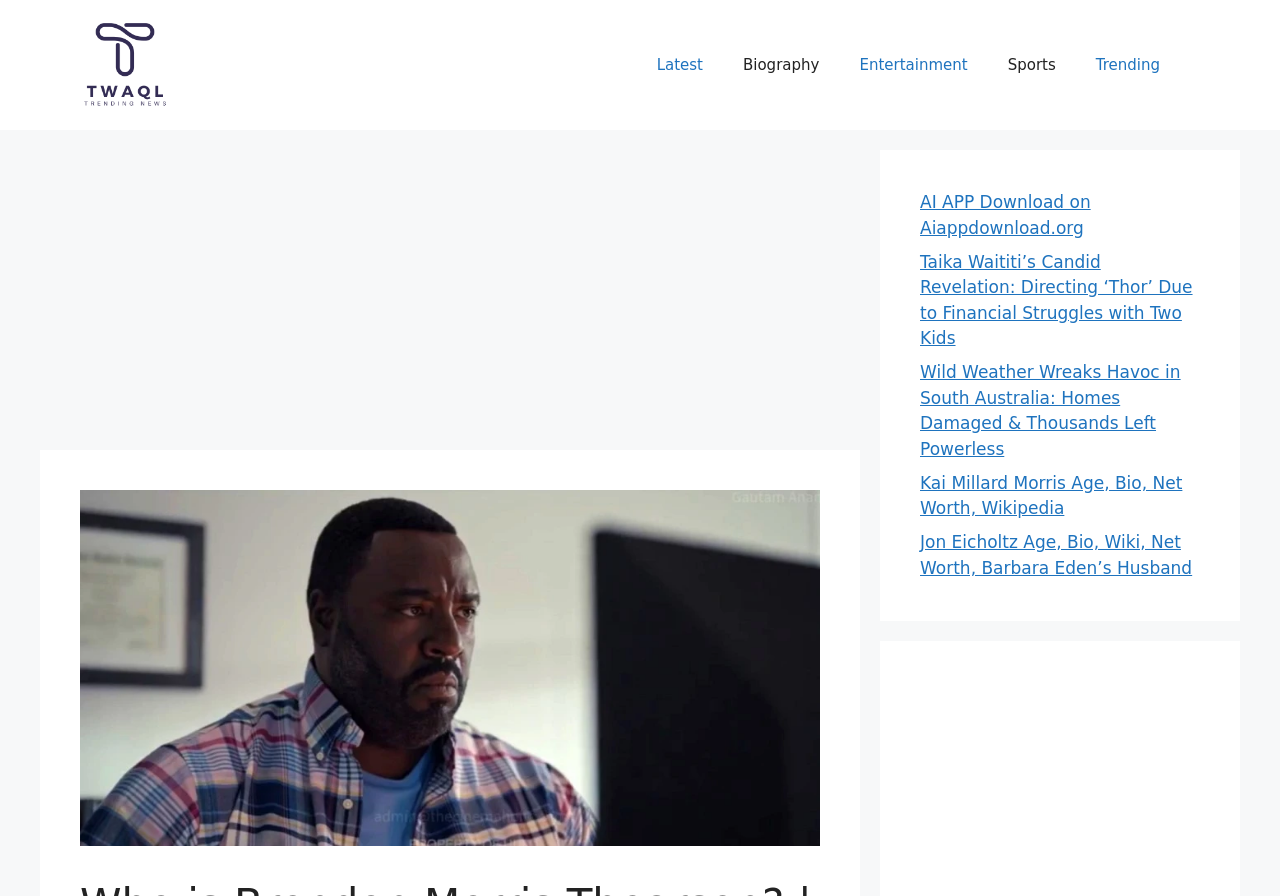Find the bounding box coordinates of the element to click in order to complete the given instruction: "Read about Taika Waititi’s Candid Revelation."

[0.719, 0.281, 0.932, 0.388]